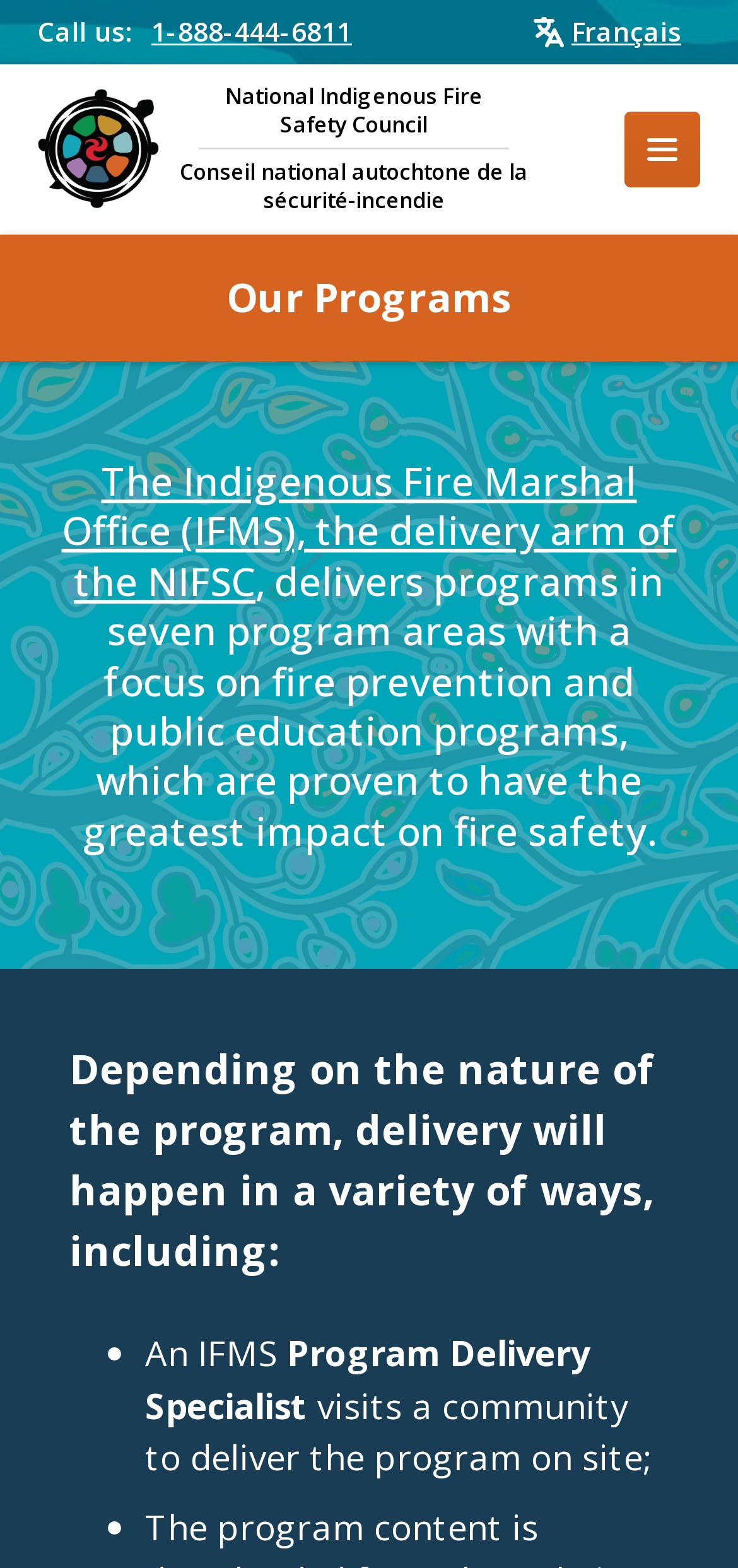Create a detailed narrative describing the layout and content of the webpage.

The webpage is about the National Indigenous Fire Safety Council, specifically highlighting their programs. At the top left, there is a "Call us" text with a phone number "1-888-444-6811" next to it. On the same line, there is a "Français" link at the top right corner. Below this, there is a "Home" link at the top left, followed by the council's name in both English and French.

On the right side of the top section, there is an "Open Menu" button. Below this, the main content begins with a heading "Our Programs". The text explains that the Indigenous Fire Marshal Office (IFMS) delivers programs in seven areas, focusing on fire prevention and public education, which have proven to be effective.

Further down, there is a heading "Depending on the nature of the program, delivery will happen in a variety of ways, including:". This is followed by a list of bullet points, with the first item describing how an IFMS Program Delivery Specialist visits a community to deliver the program on site.